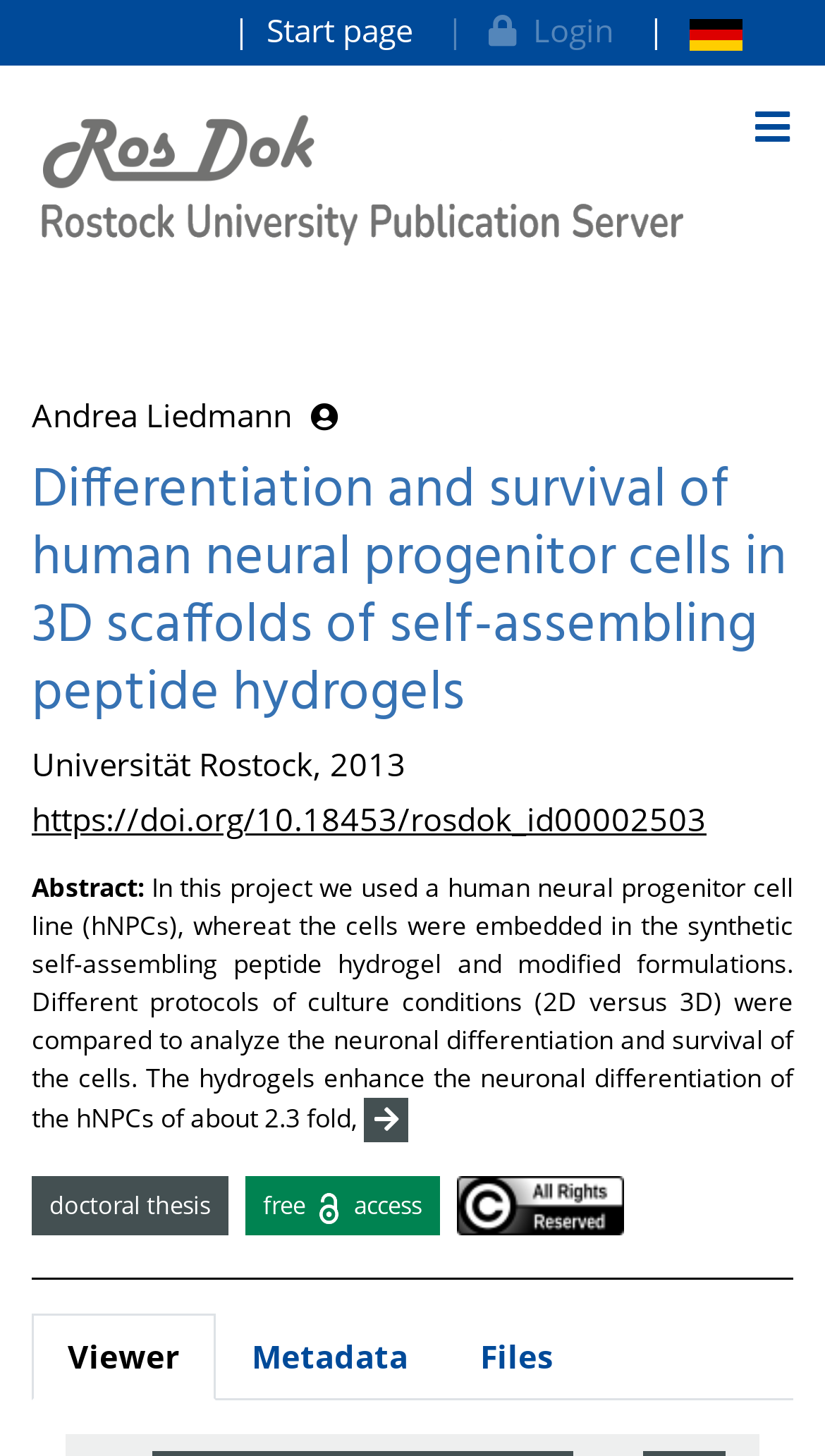Provide your answer to the question using just one word or phrase: What is the name of the author?

Andrea Liedmann